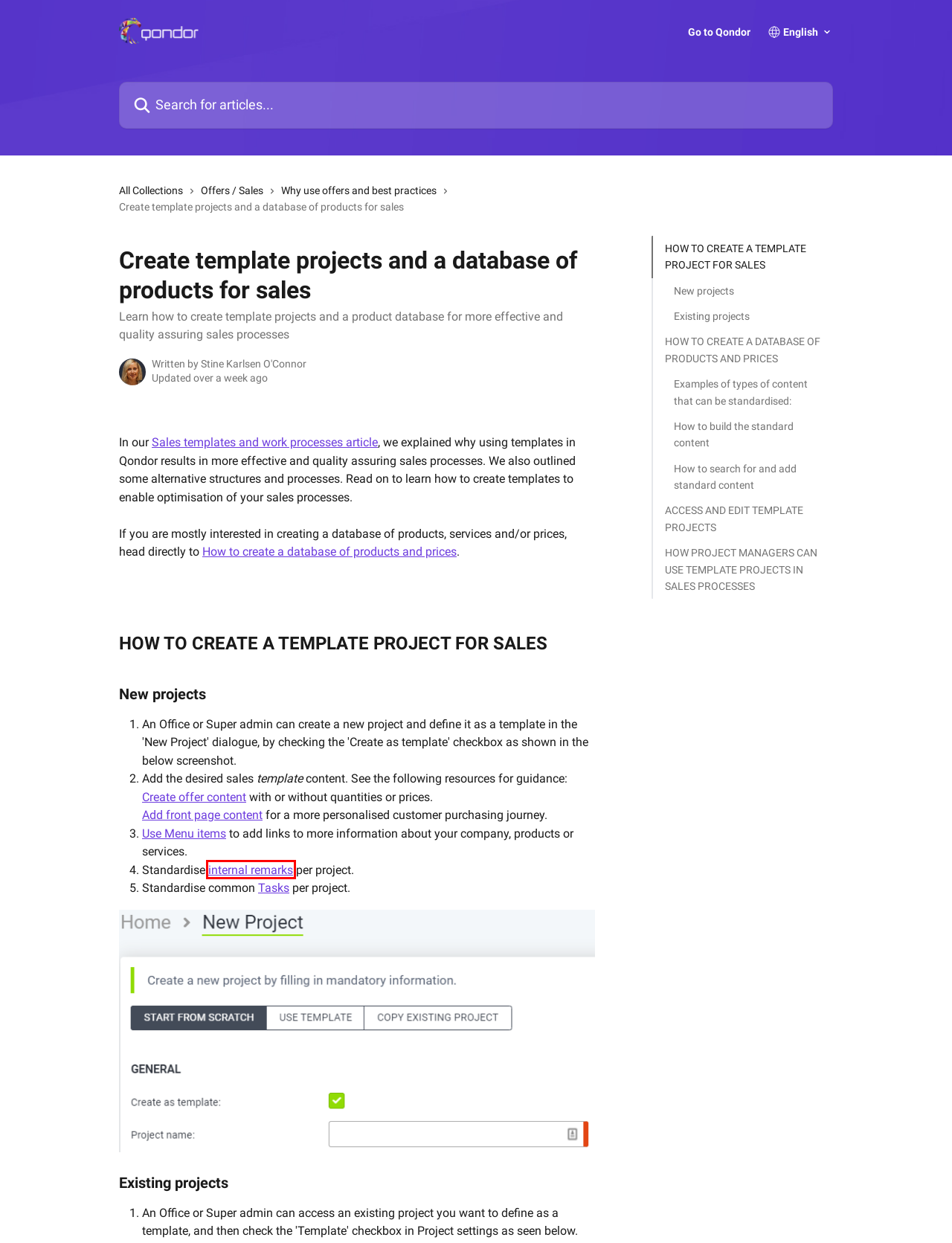Examine the screenshot of a webpage featuring a red bounding box and identify the best matching webpage description for the new page that results from clicking the element within the box. Here are the options:
A. Task Management | Qondor Help Center
B. Offers / Sales | Qondor Help Center
C. Qondor - One source of truth
D. Project details | Qondor Help Center
E. Why use offers and best practices | Qondor Help Center
F. Customer Web Front Page | Qondor Help Center
G. Menu Items | Qondor Help Center
H. Sales templates and work processes | Qondor Help Center

D